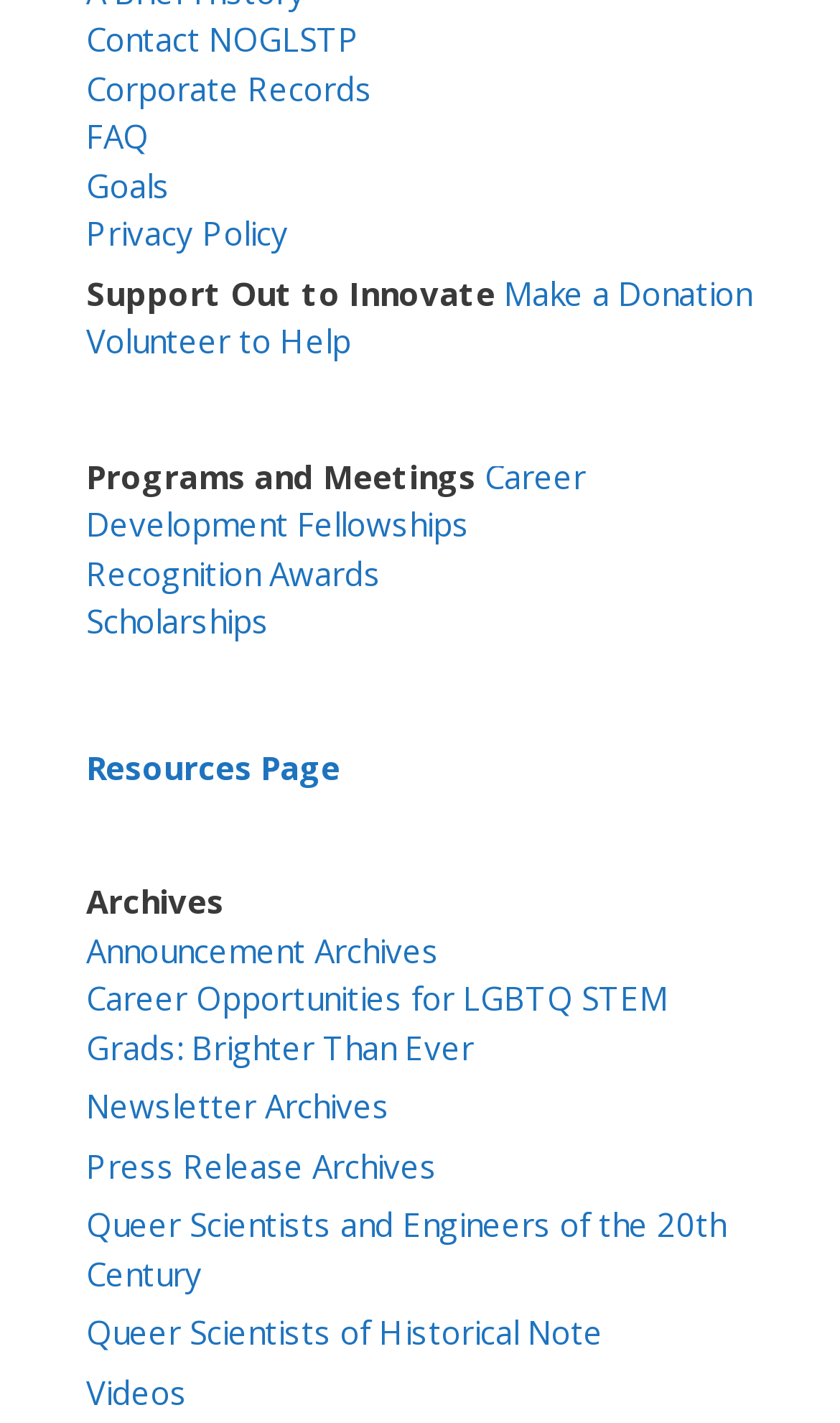Bounding box coordinates are given in the format (top-left x, top-left y, bottom-right x, bottom-right y). All values should be floating point numbers between 0 and 1. Provide the bounding box coordinate for the UI element described as: Privacy Policy

[0.103, 0.149, 0.344, 0.179]